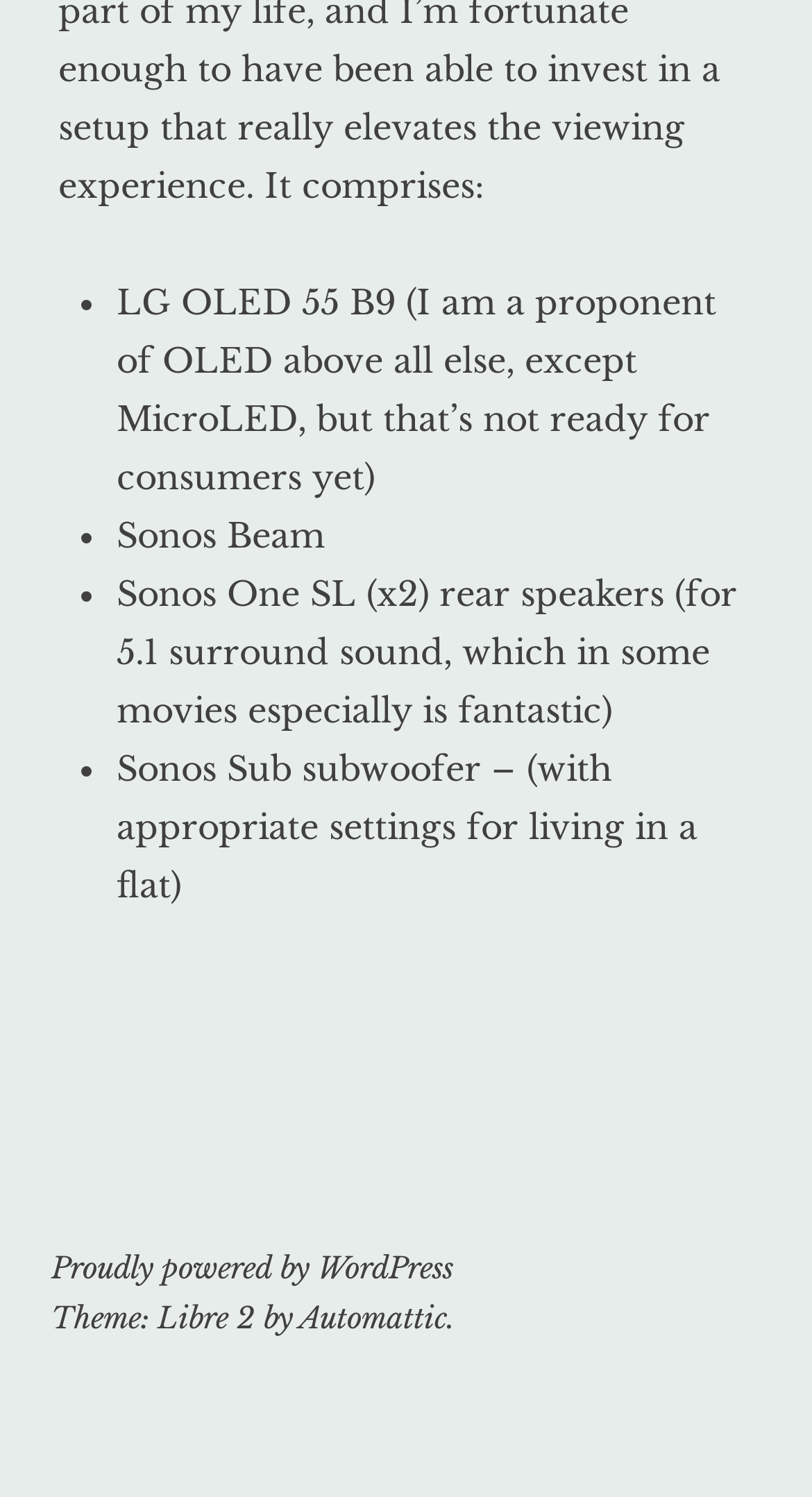Given the description of the UI element: "Automattic", predict the bounding box coordinates in the form of [left, top, right, bottom], with each value being a float between 0 and 1.

[0.368, 0.868, 0.55, 0.893]